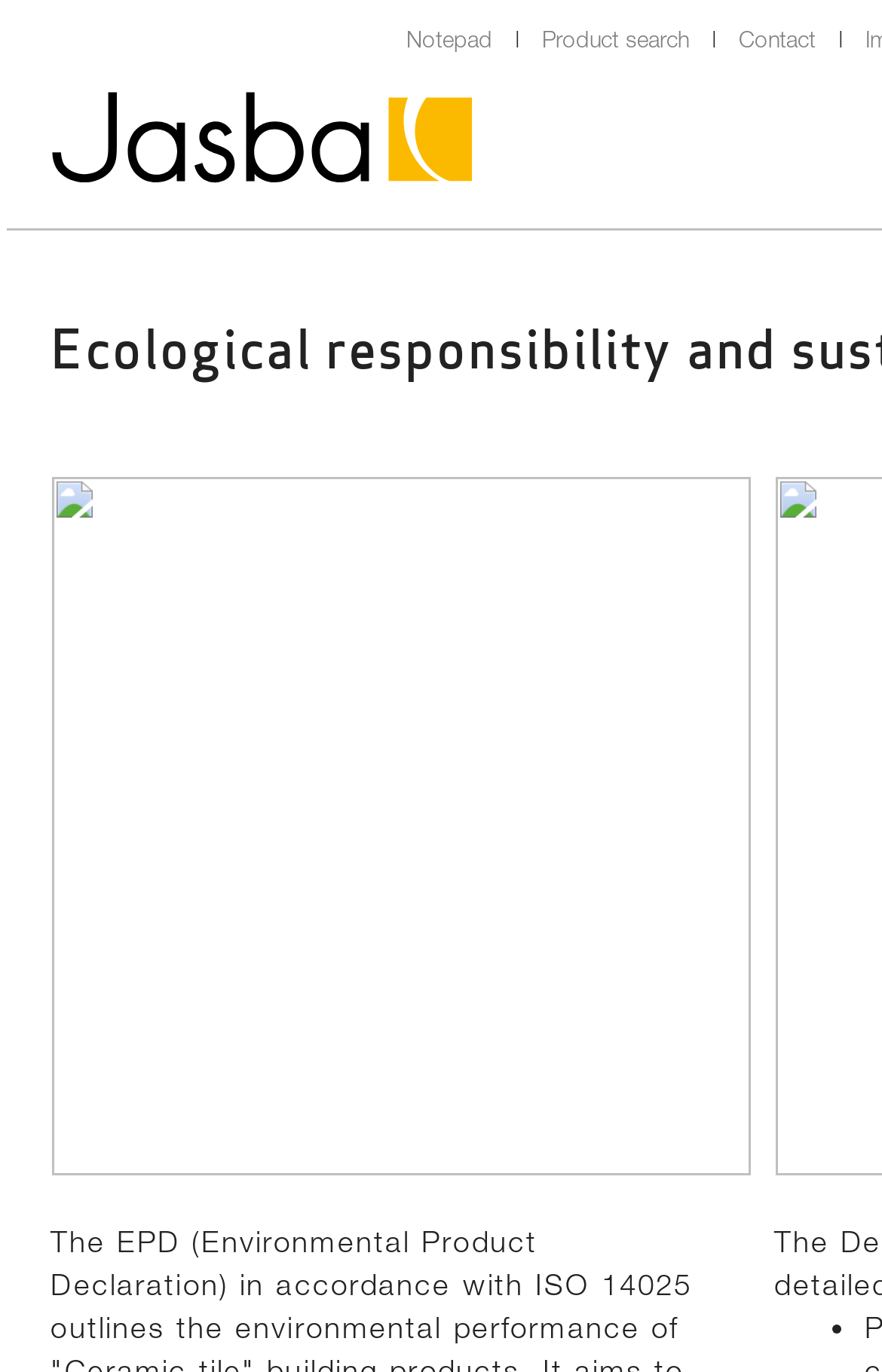Create a detailed summary of the webpage's content and design.

The webpage is about ecological responsibility and sustainability, specifically related to Jasba Fliesen & Mosaike. At the top left, there is a Jasba logo, which is an image linked to the Jasba website. 

On the top right, there are four navigation links: "Notepad", "Product search", and "Contact", separated by a vertical bar. 

Below the navigation links, there is a list, indicated by a bullet point, but its content is not specified.